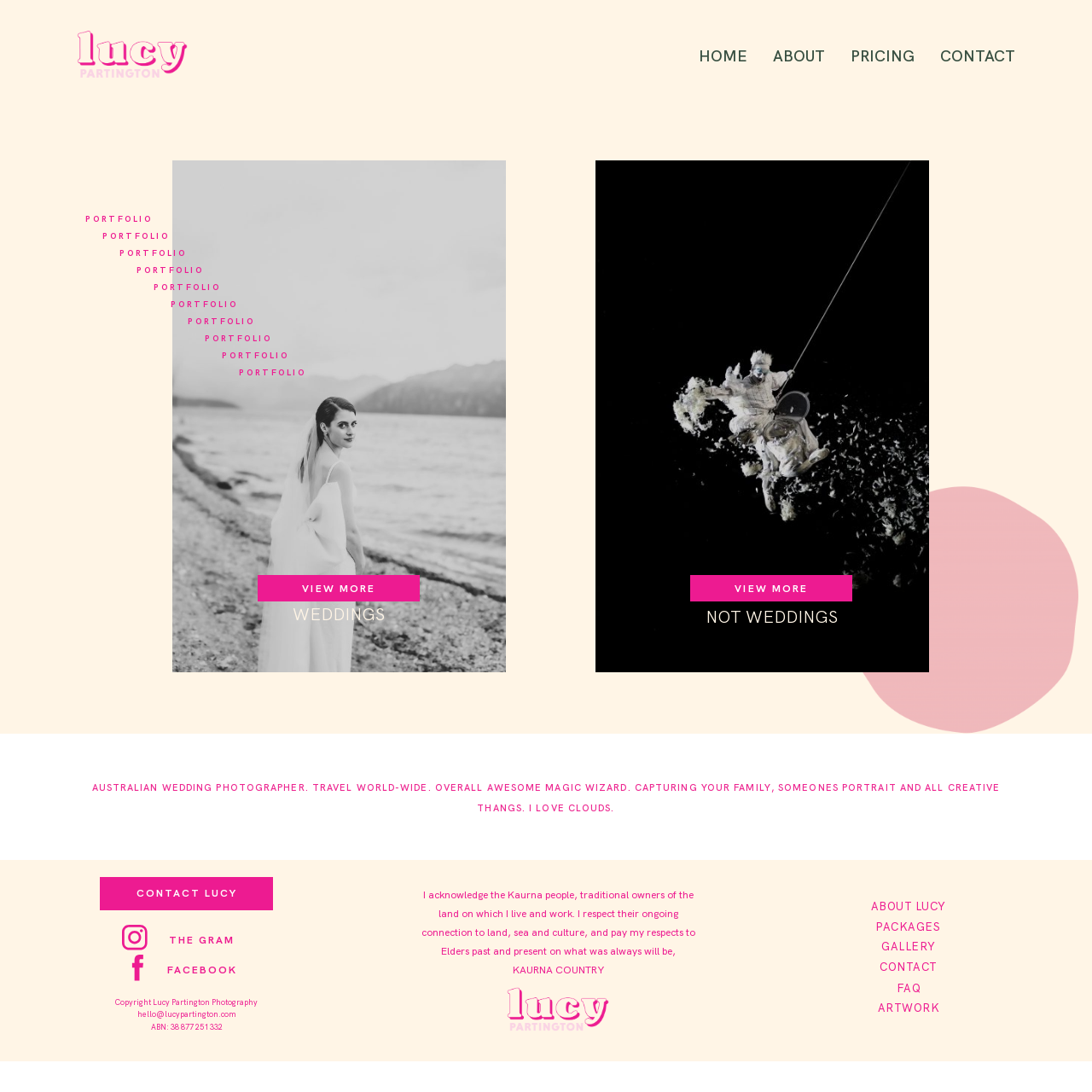Provide a short, one-word or phrase answer to the question below:
What is the text above the 'CONTACT LUCY' link?

AUSTRALIAN WEDDING PHOTOGRAPHER...